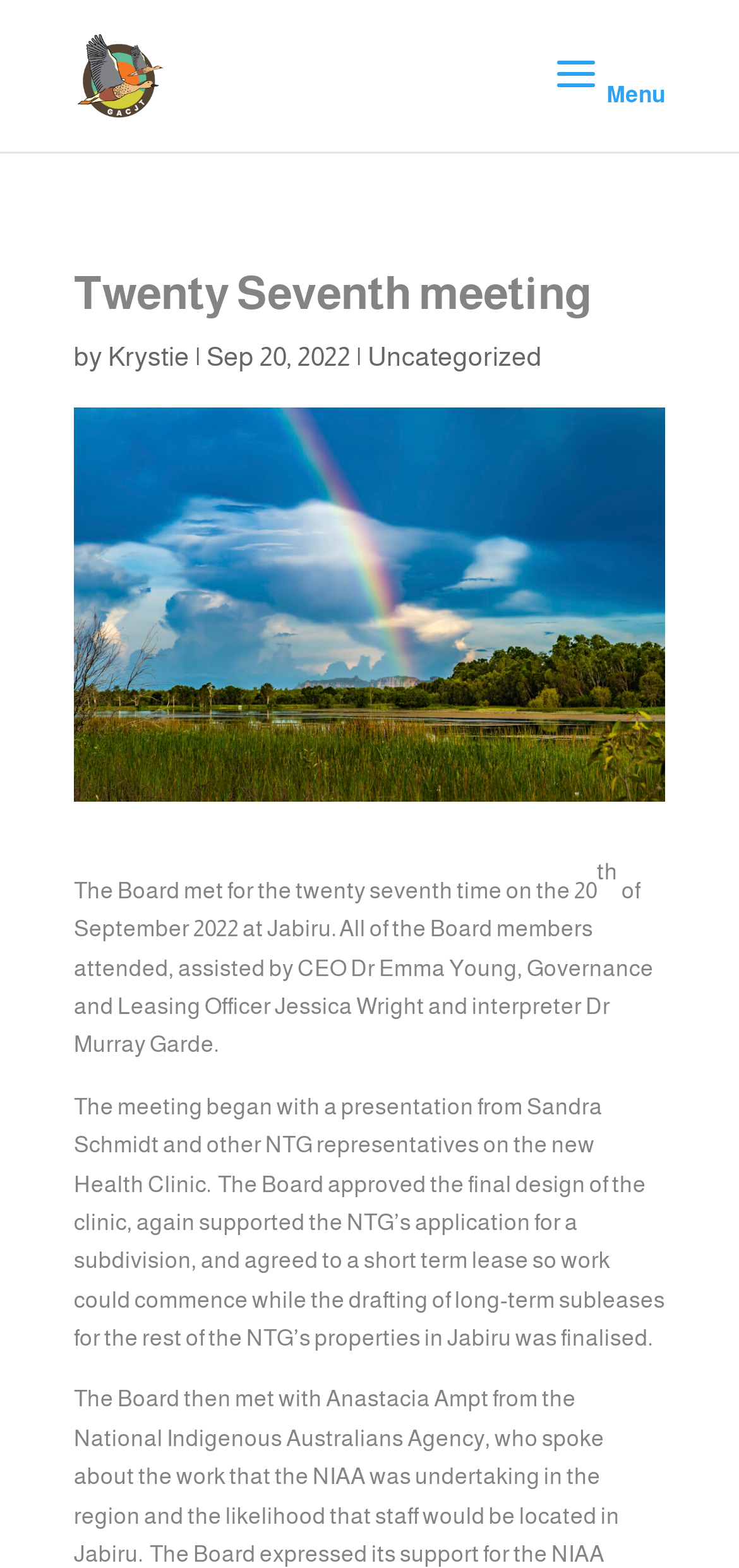Find the bounding box of the UI element described as follows: "alt="GAC Jabiru Town"".

[0.105, 0.039, 0.221, 0.056]